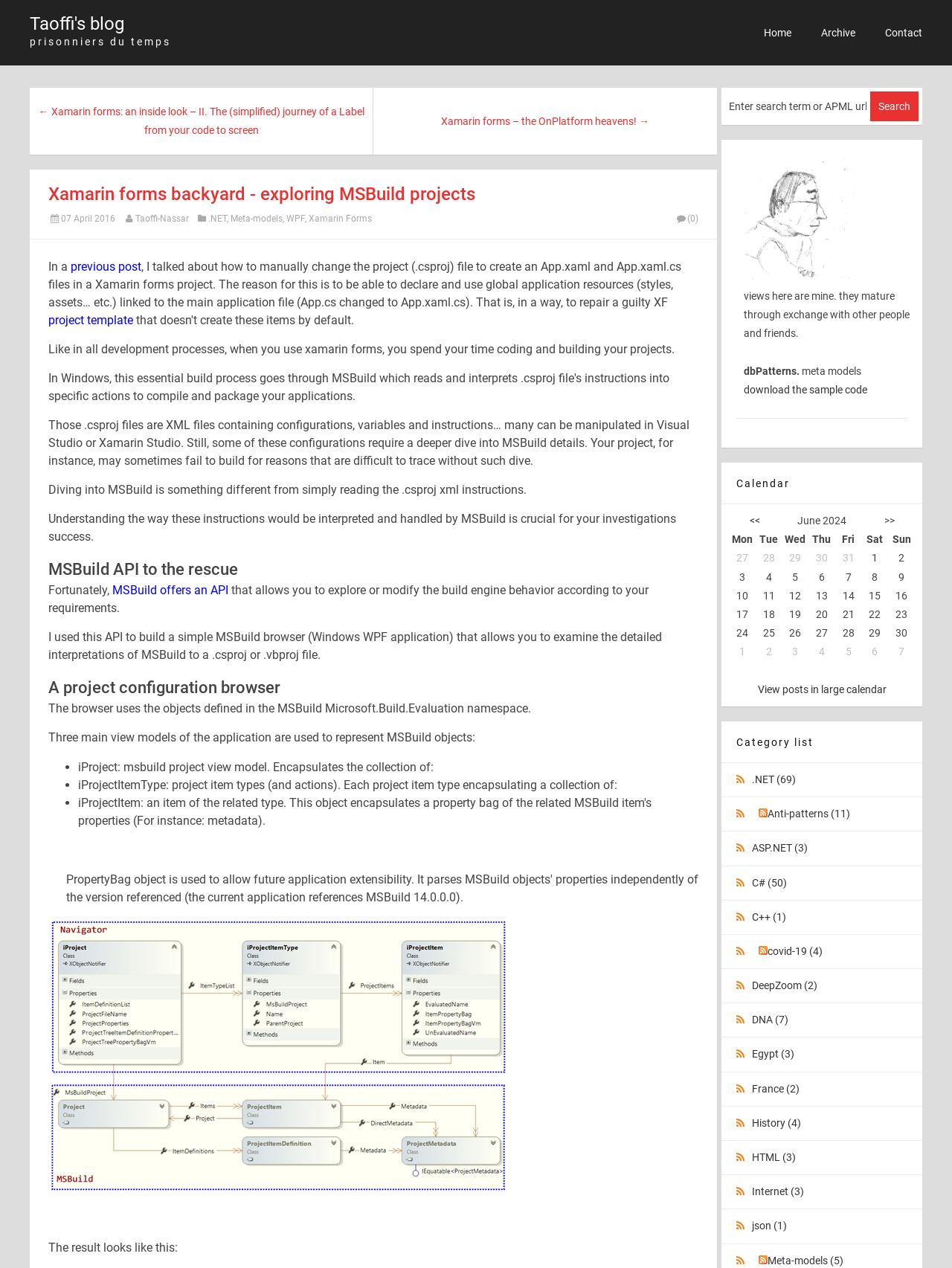Find the bounding box coordinates of the element I should click to carry out the following instruction: "Click on the 'Contact' link".

[0.93, 0.021, 0.969, 0.03]